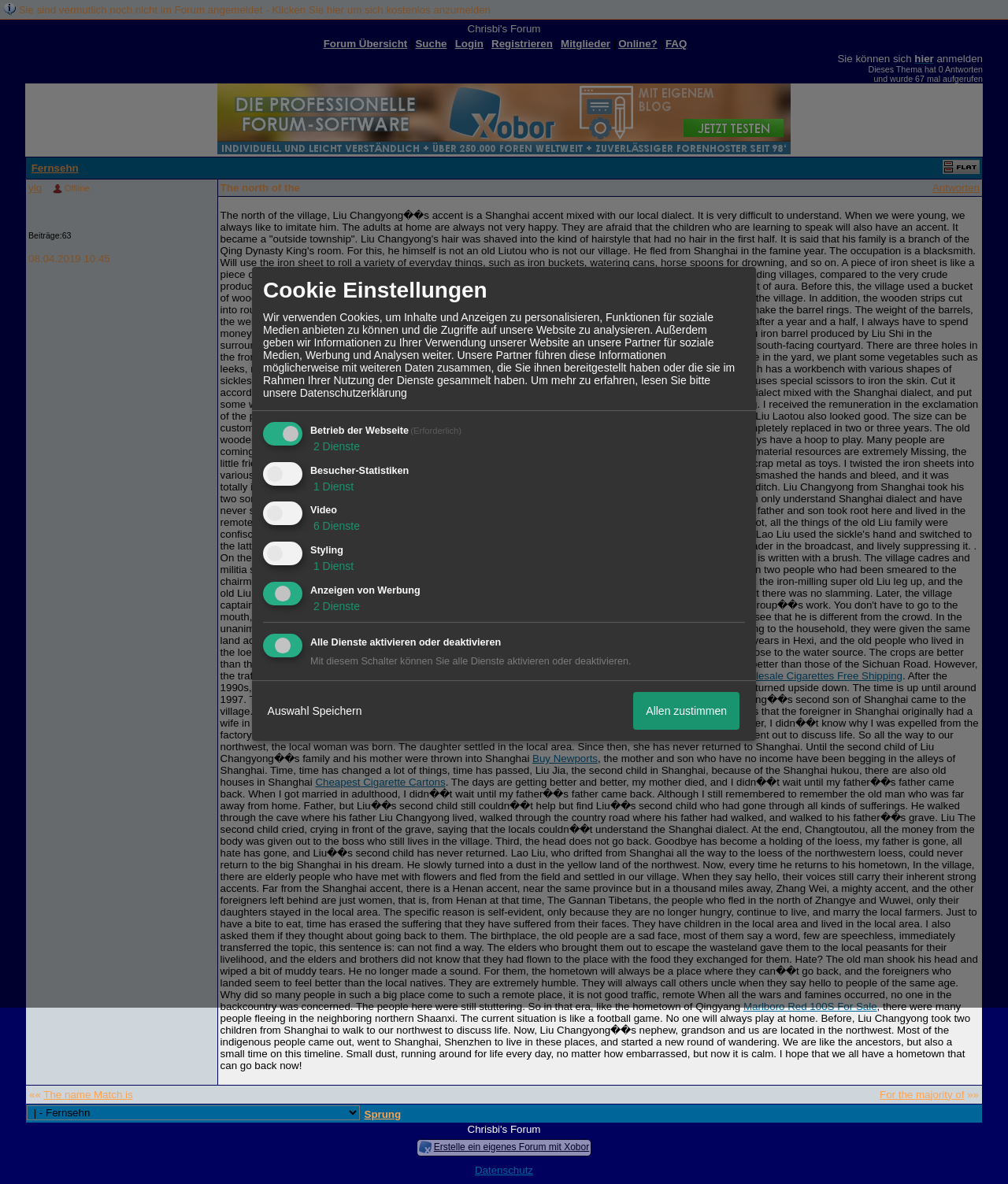Identify the bounding box coordinates of the element to click to follow this instruction: 'Click on the link 'Antworten''. Ensure the coordinates are four float values between 0 and 1, provided as [left, top, right, bottom].

[0.925, 0.154, 0.972, 0.164]